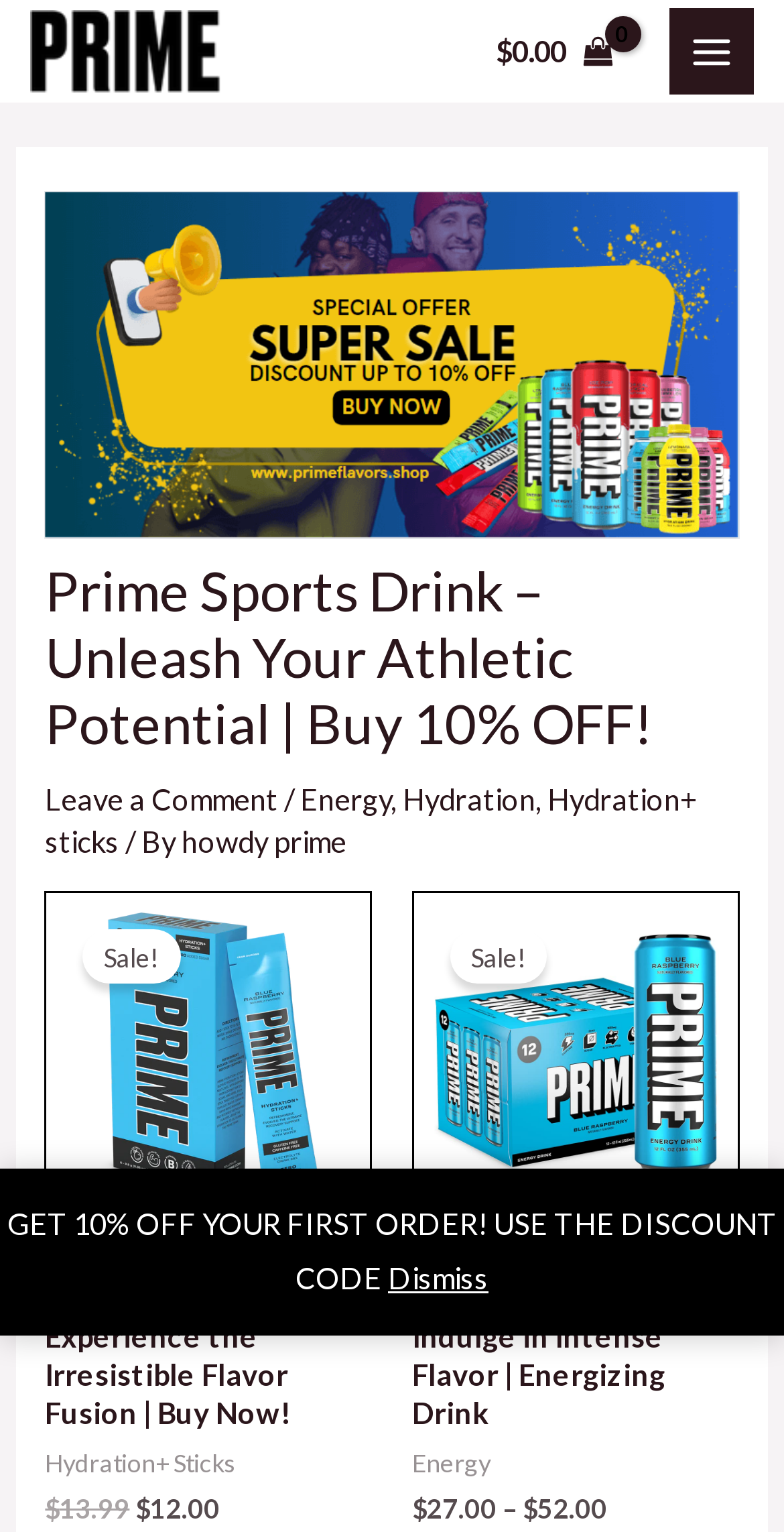Find the bounding box coordinates of the element to click in order to complete this instruction: "Click the MAIN MENU button". The bounding box coordinates must be four float numbers between 0 and 1, denoted as [left, top, right, bottom].

[0.853, 0.006, 0.962, 0.061]